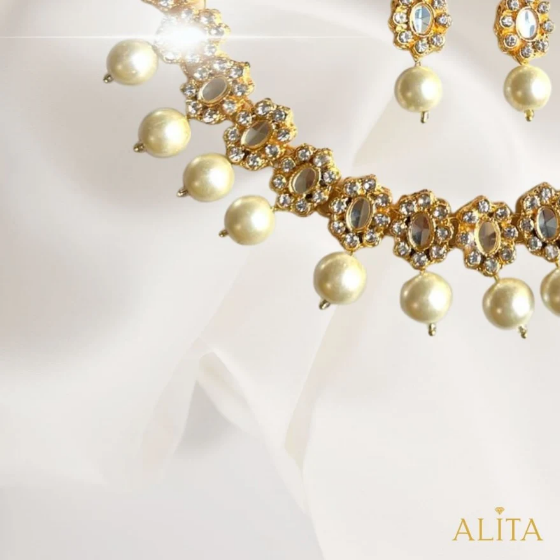Offer an in-depth caption for the image presented.

This elegant image features a stunning set of jewellery by Alita Accessories, showcasing a beautifully crafted necklace adorned with sparkling gemstones and lustrous pearls. The necklace is designed with intricate gold plating and features a variety of ornate settings that enhance the brilliance of the clear stones, creating a harmonious balance between sophistication and style. Paired with matching pearl earrings, the set is perfect for formal occasions or to add a touch of glamour to everyday wear. The soft, flowing background highlights the intricate details and craftsmanship, making this jewellery truly a statement piece. This captivating collection reflects the essence of high-quality design, appealing to those seeking exquisite jewellery options in Pakistan.